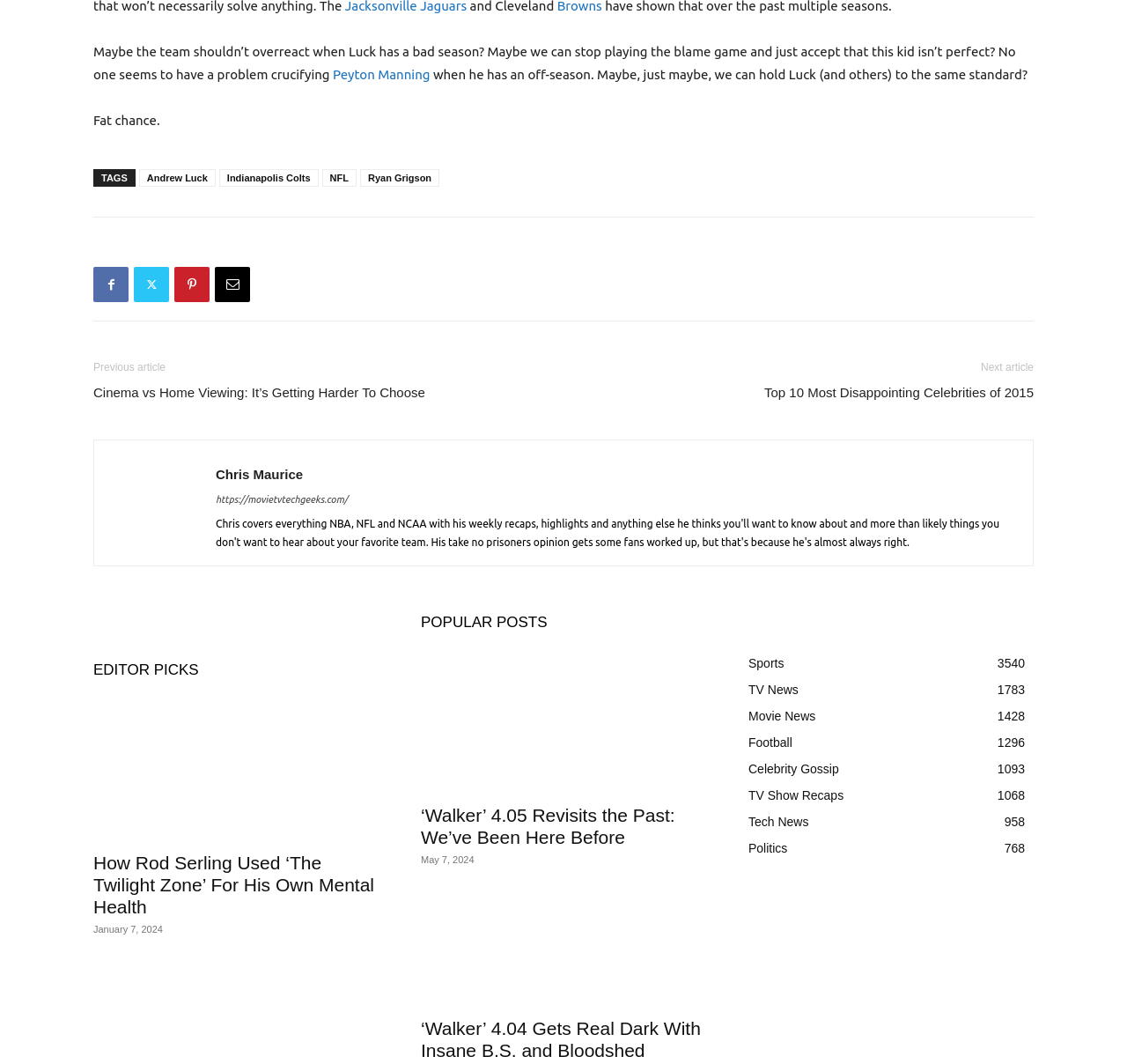Given the webpage screenshot, identify the bounding box of the UI element that matches this description: "Cookie Policy".

None